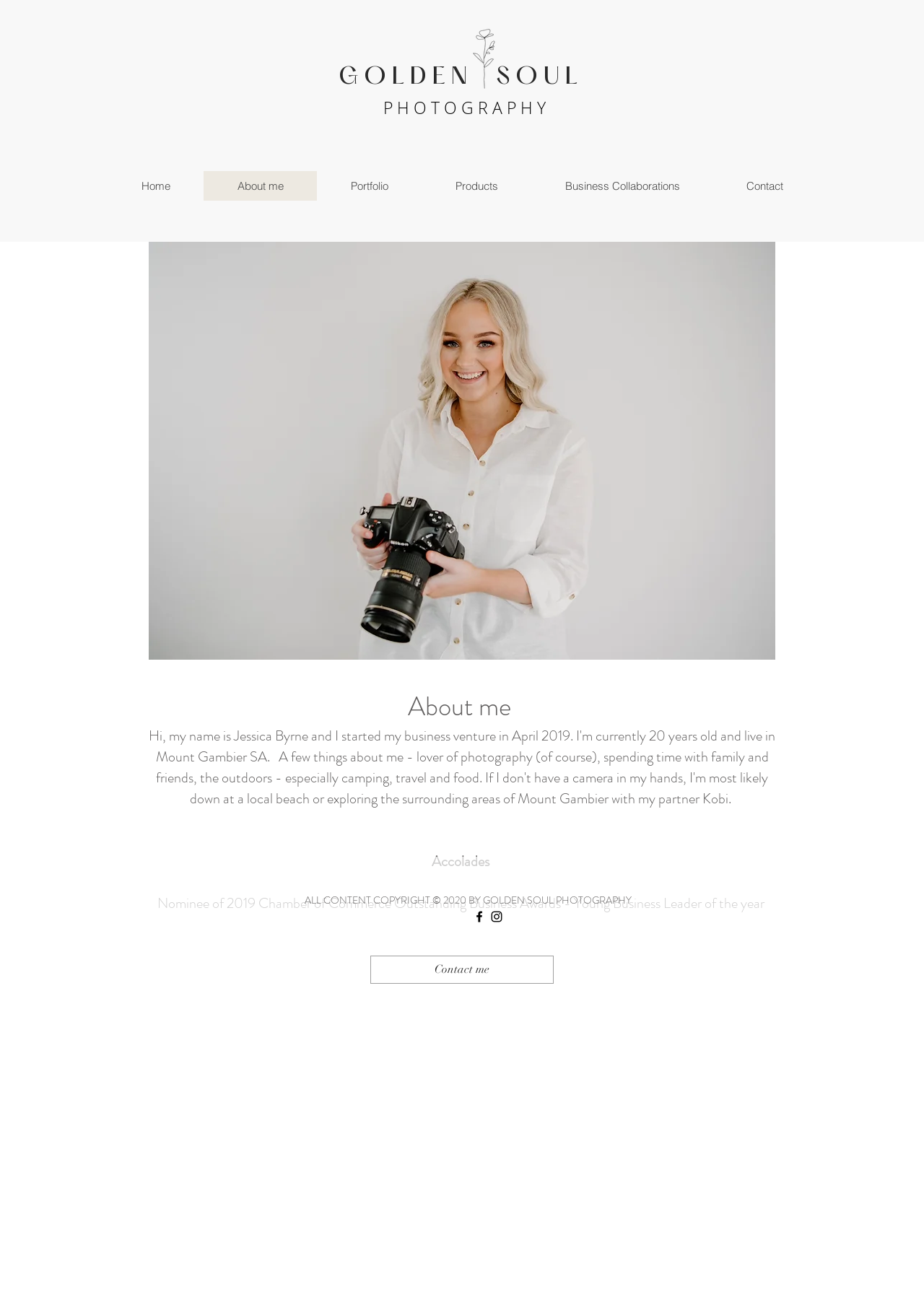Determine the bounding box coordinates for the region that must be clicked to execute the following instruction: "View the Portfolio page".

[0.343, 0.132, 0.456, 0.155]